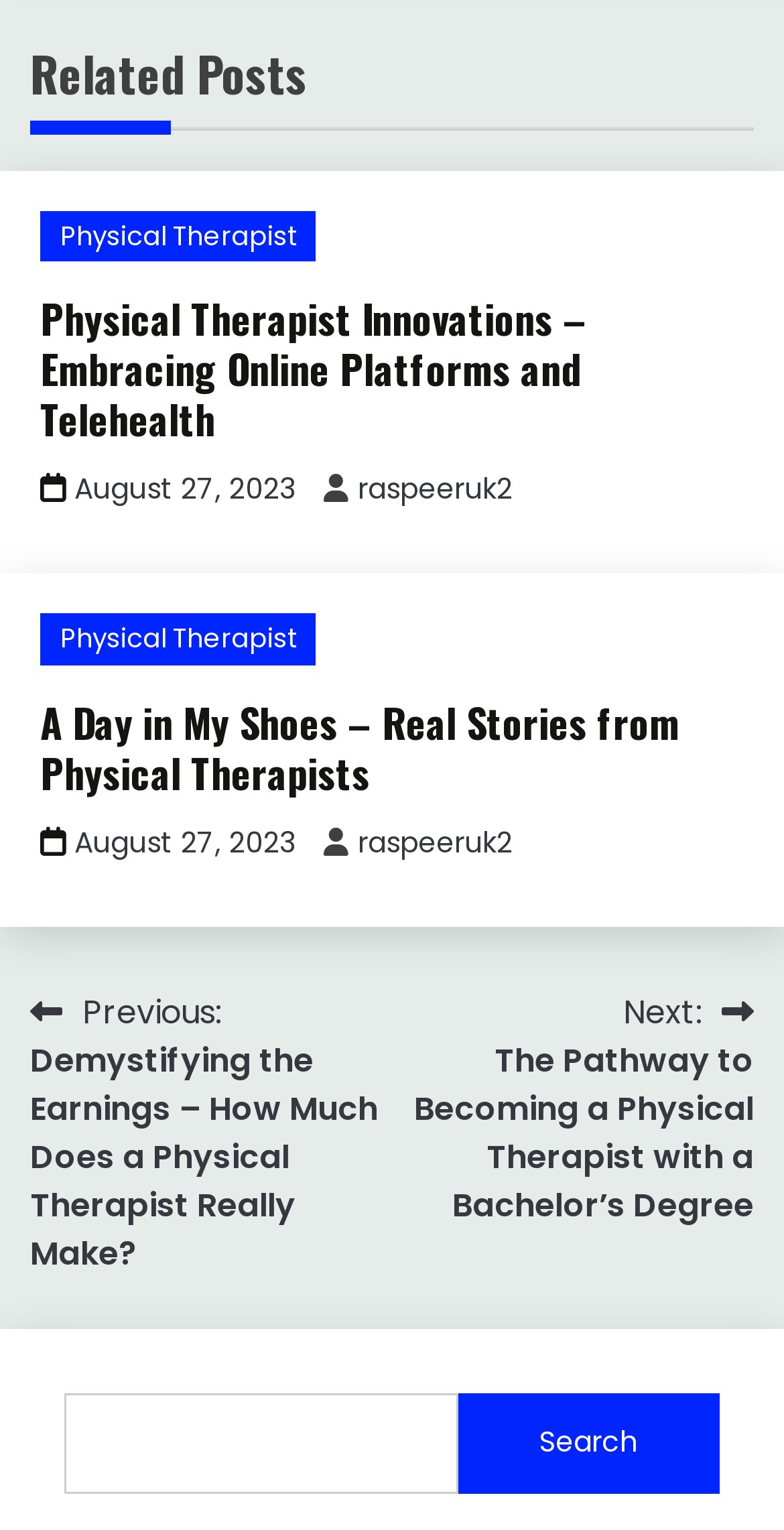Identify the bounding box of the UI element described as follows: "raspeeruk2". Provide the coordinates as four float numbers in the range of 0 to 1 [left, top, right, bottom].

[0.456, 0.307, 0.654, 0.333]